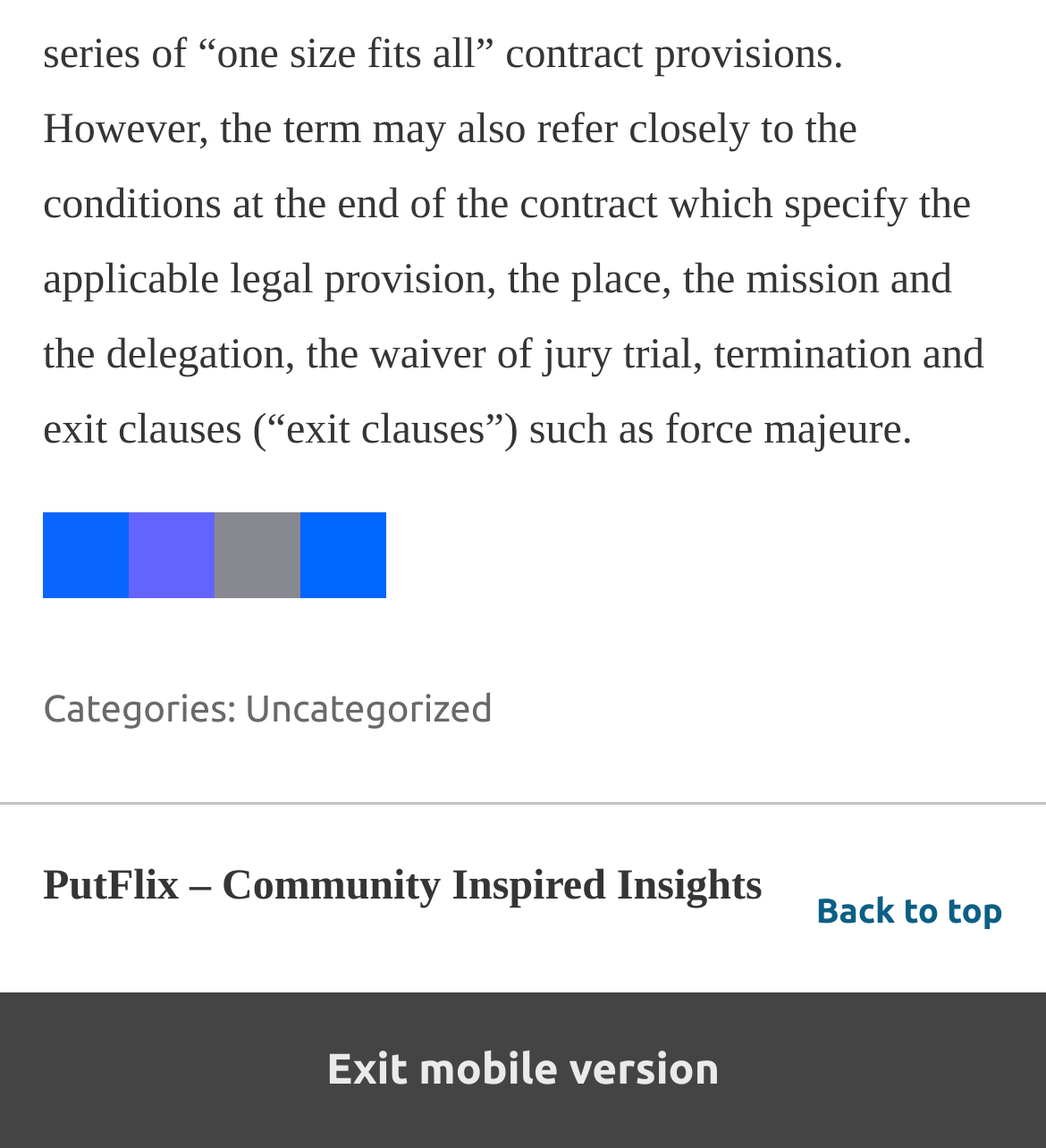Is there a way to navigate to the top of the page?
From the screenshot, supply a one-word or short-phrase answer.

Yes